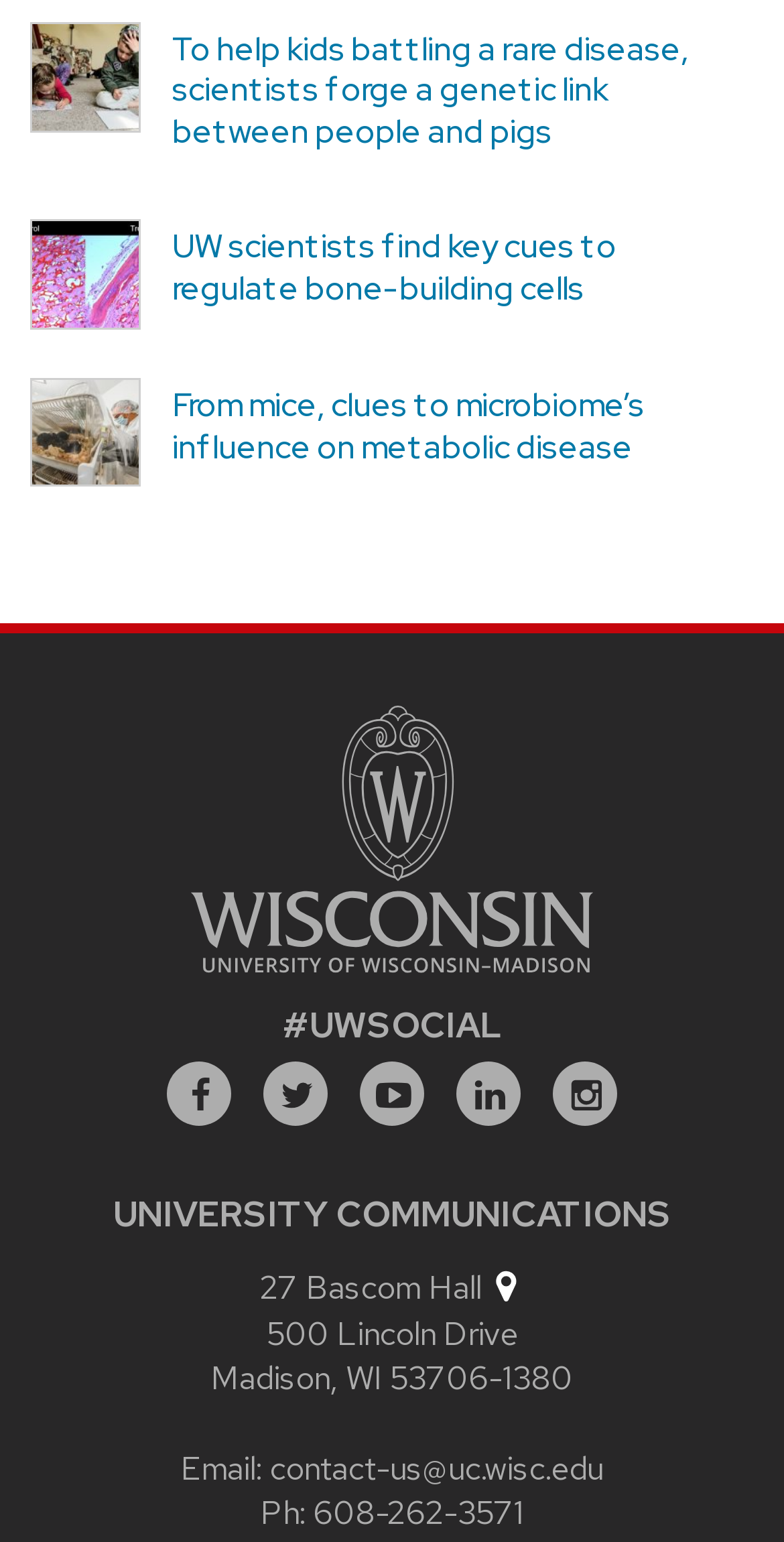Locate the bounding box coordinates of the segment that needs to be clicked to meet this instruction: "View previous product".

None